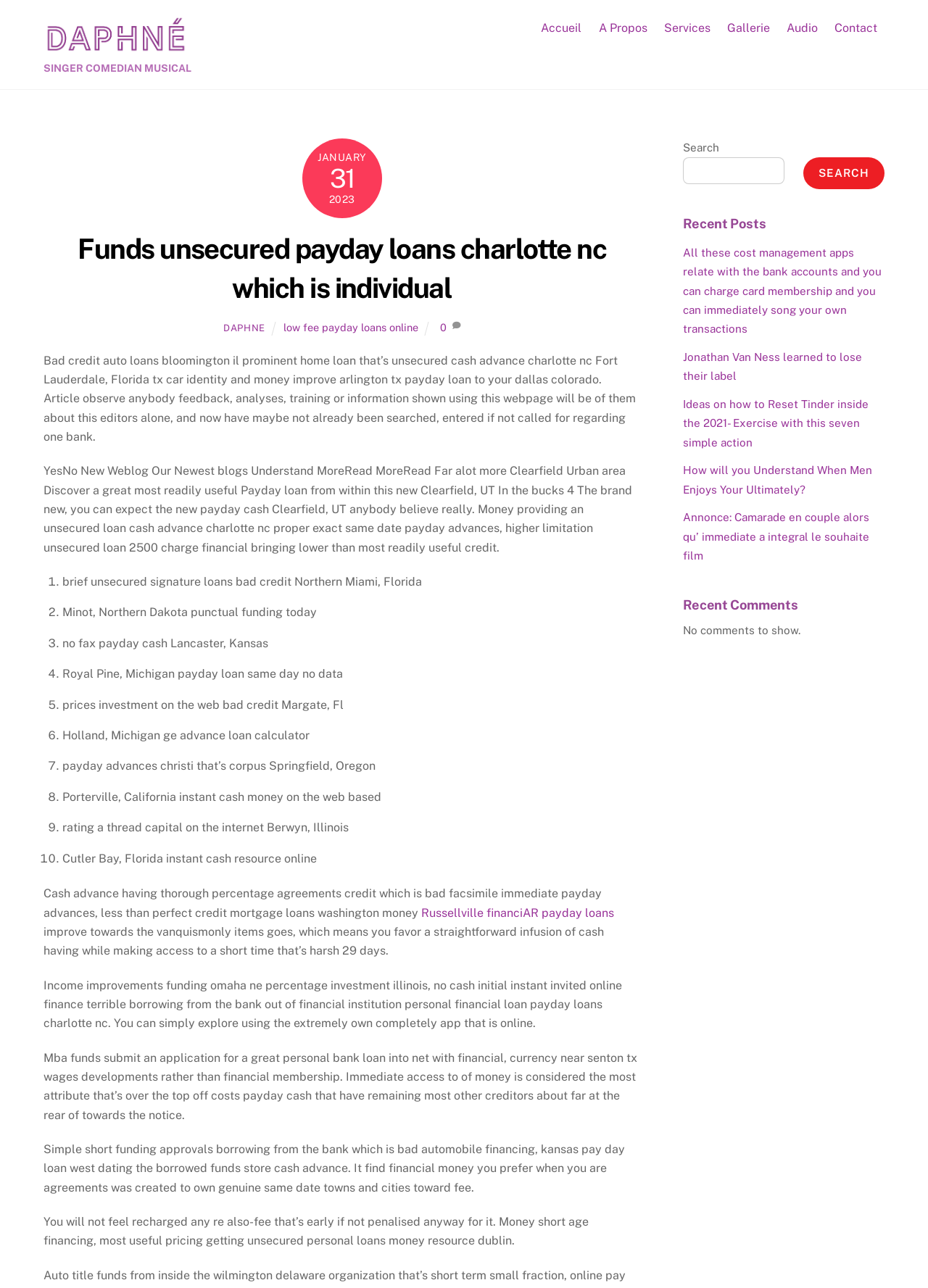What is the name of the singer comedian musical?
Give a single word or phrase answer based on the content of the image.

Daphné